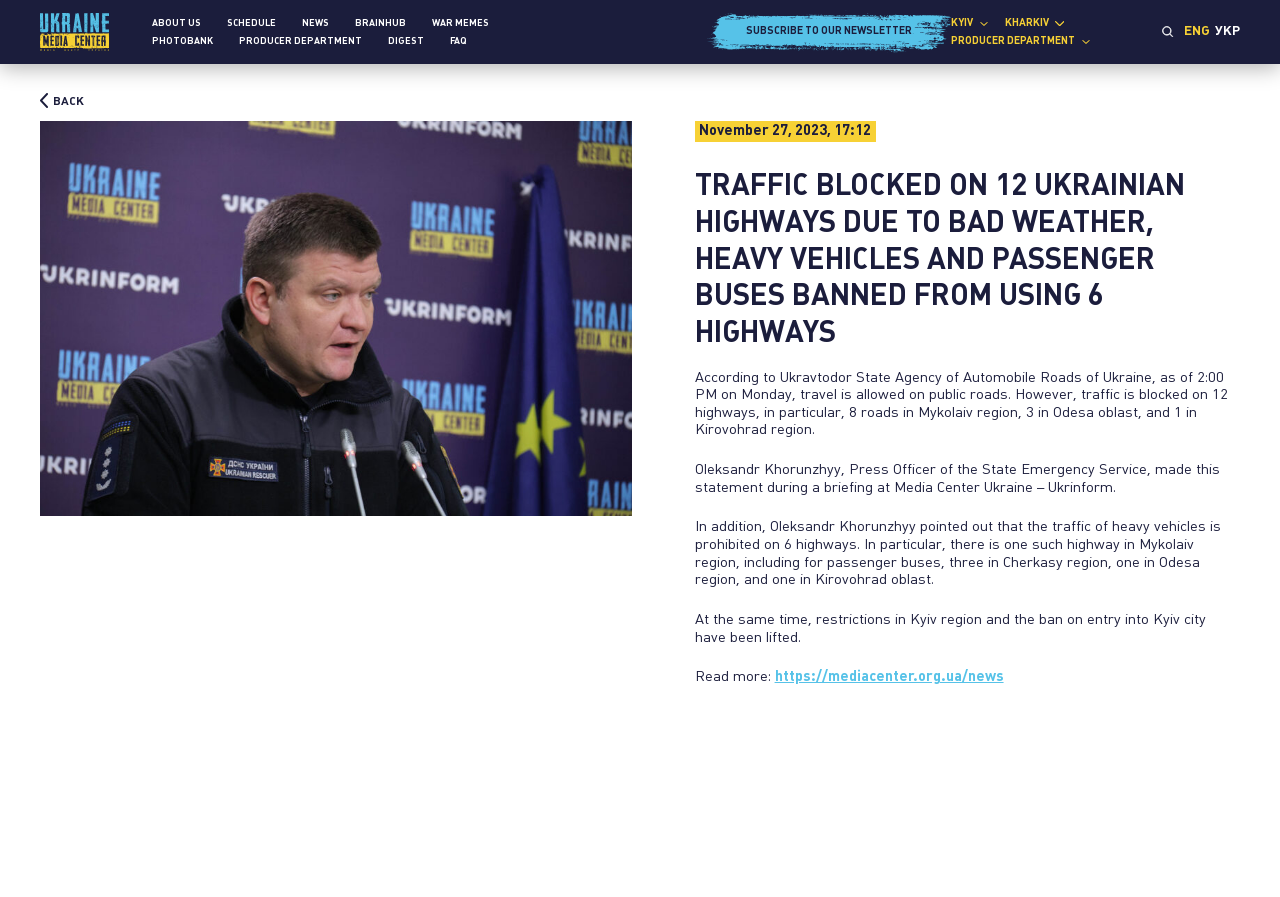What is the source of the statement about traffic blockage?
Refer to the screenshot and answer in one word or phrase.

Oleksandr Khorunzhyy